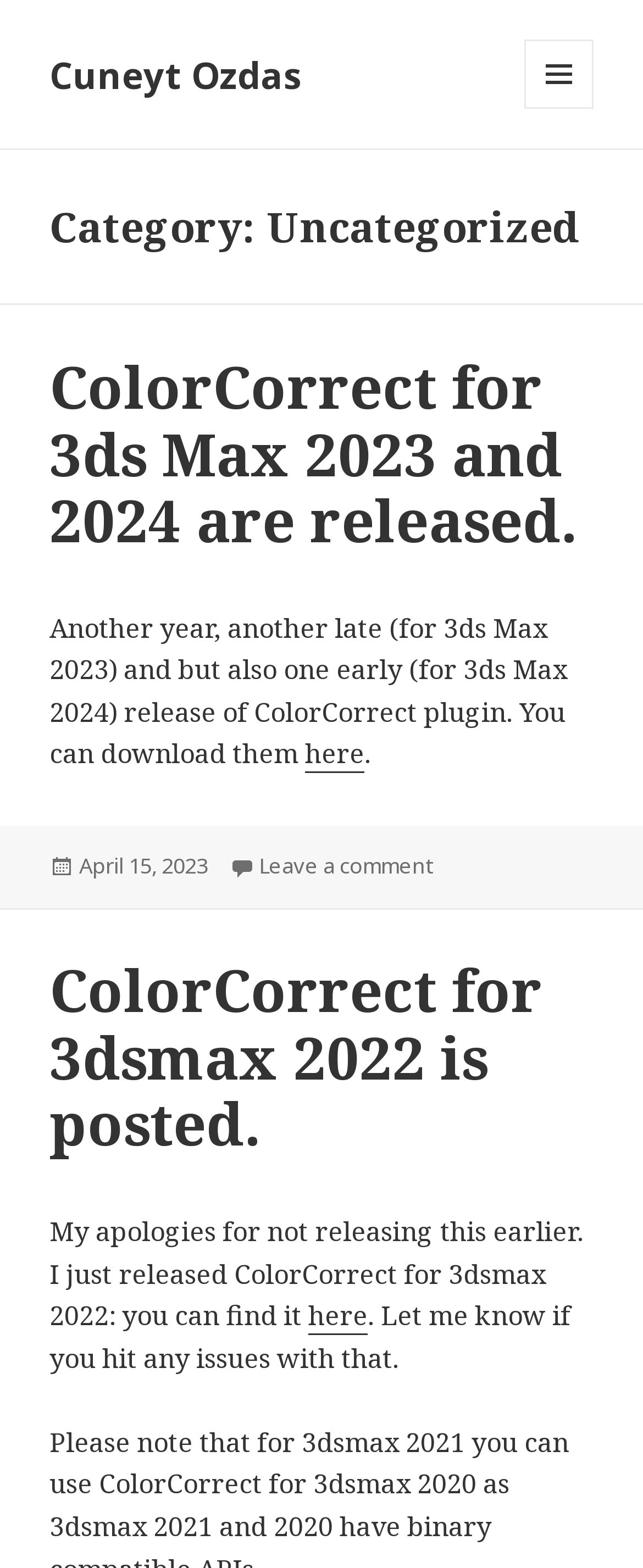Please provide a detailed answer to the question below based on the screenshot: 
When was the first post published?

The publication date of the first post can be found in the footer section, where it says 'Posted on April 15, 2023'.